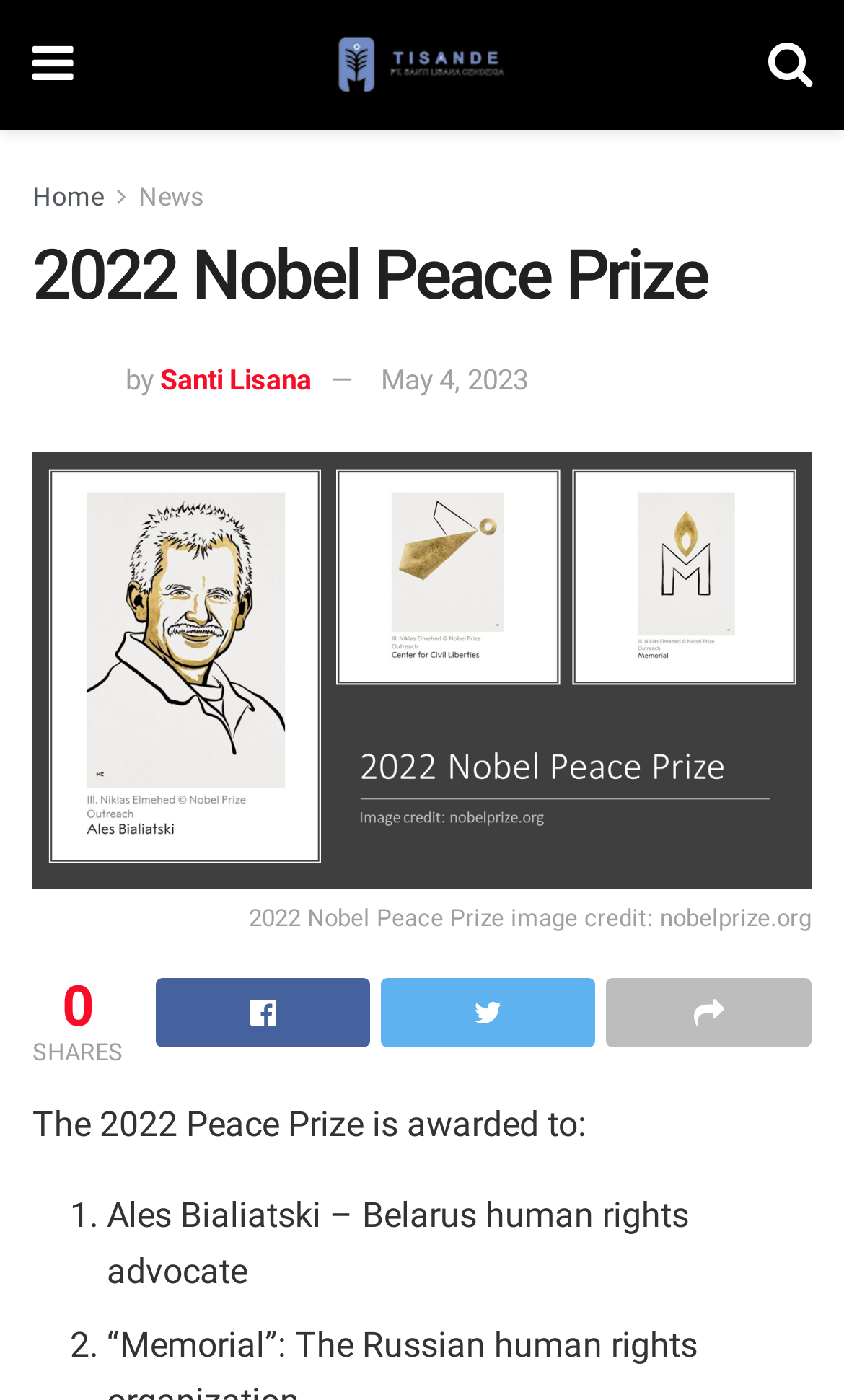Locate the bounding box of the UI element with the following description: "Home".

[0.038, 0.13, 0.123, 0.151]